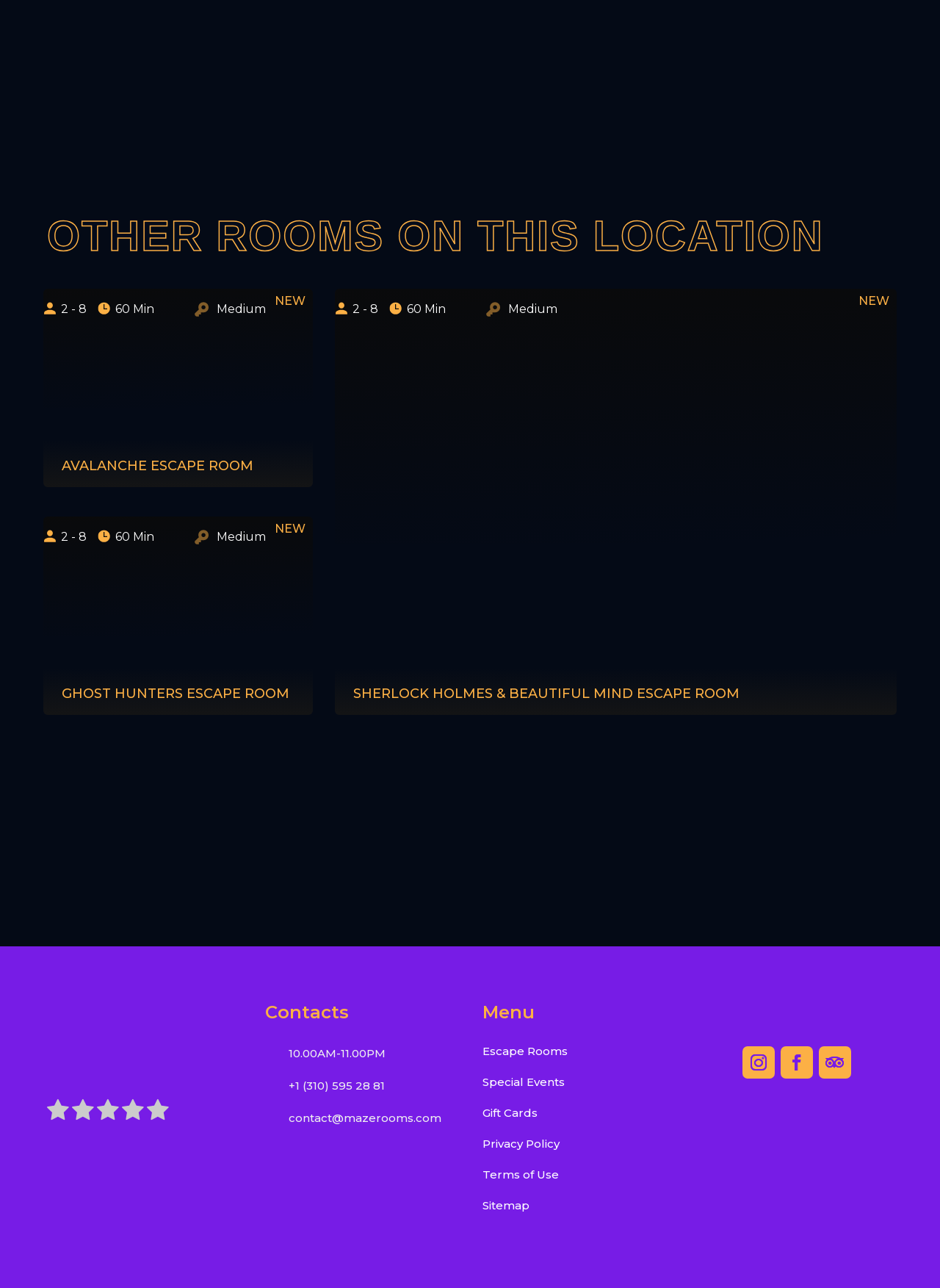How many players can play in the 'Ghost Hunters Escape Room'?
From the image, provide a succinct answer in one word or a short phrase.

2 - 8